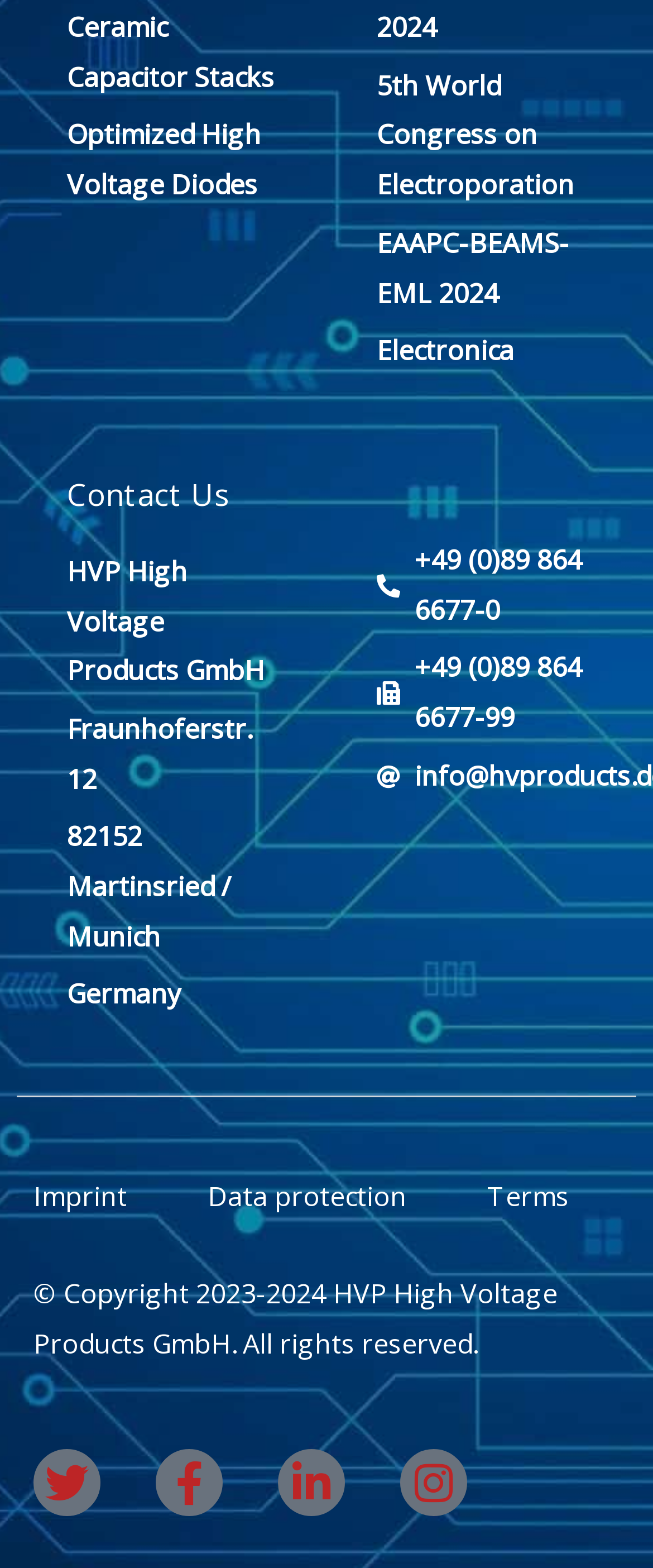Identify the bounding box coordinates for the region of the element that should be clicked to carry out the instruction: "Visit Twitter". The bounding box coordinates should be four float numbers between 0 and 1, i.e., [left, top, right, bottom].

[0.051, 0.924, 0.154, 0.967]